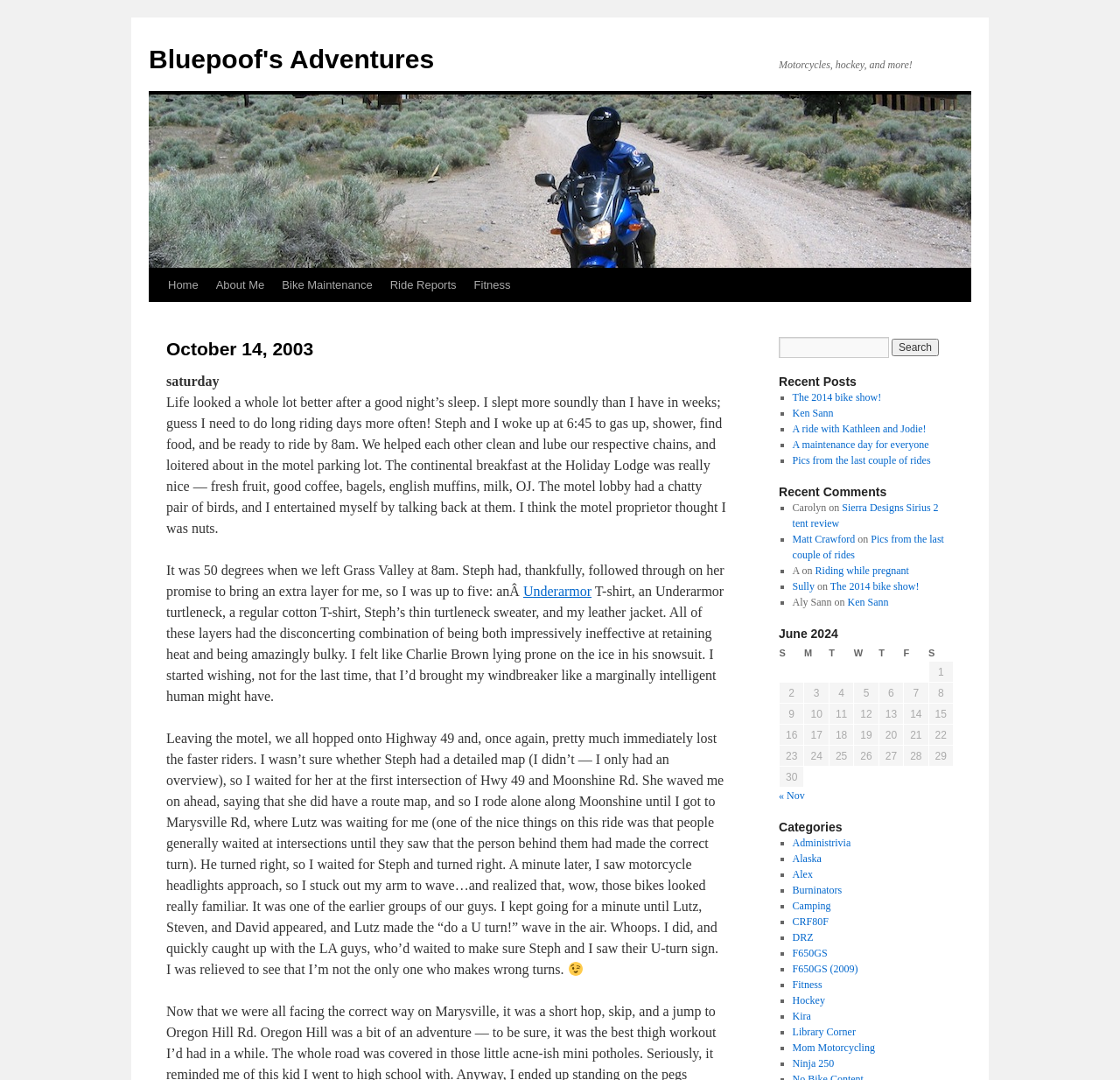Find the bounding box coordinates of the element's region that should be clicked in order to follow the given instruction: "View recent posts". The coordinates should consist of four float numbers between 0 and 1, i.e., [left, top, right, bottom].

[0.695, 0.346, 0.852, 0.361]